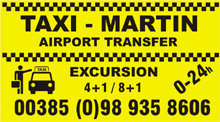What additional travel option is mentioned in the advertisement?
Craft a detailed and extensive response to the question.

Below the title, 'EXCURSION' is mentioned, indicating that excursion is an additional travel option provided by Taxi Martin.